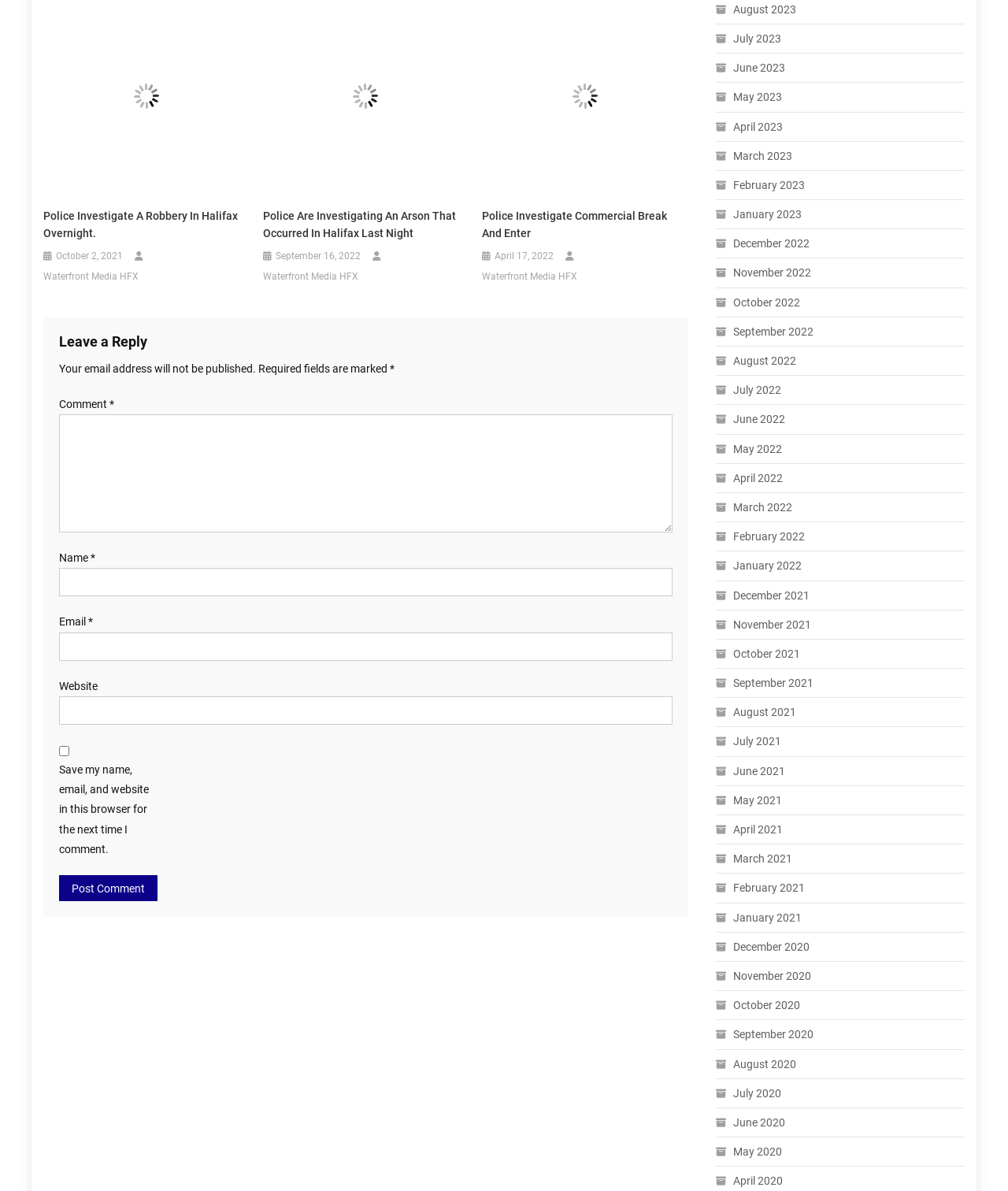Find and indicate the bounding box coordinates of the region you should select to follow the given instruction: "View cart".

None